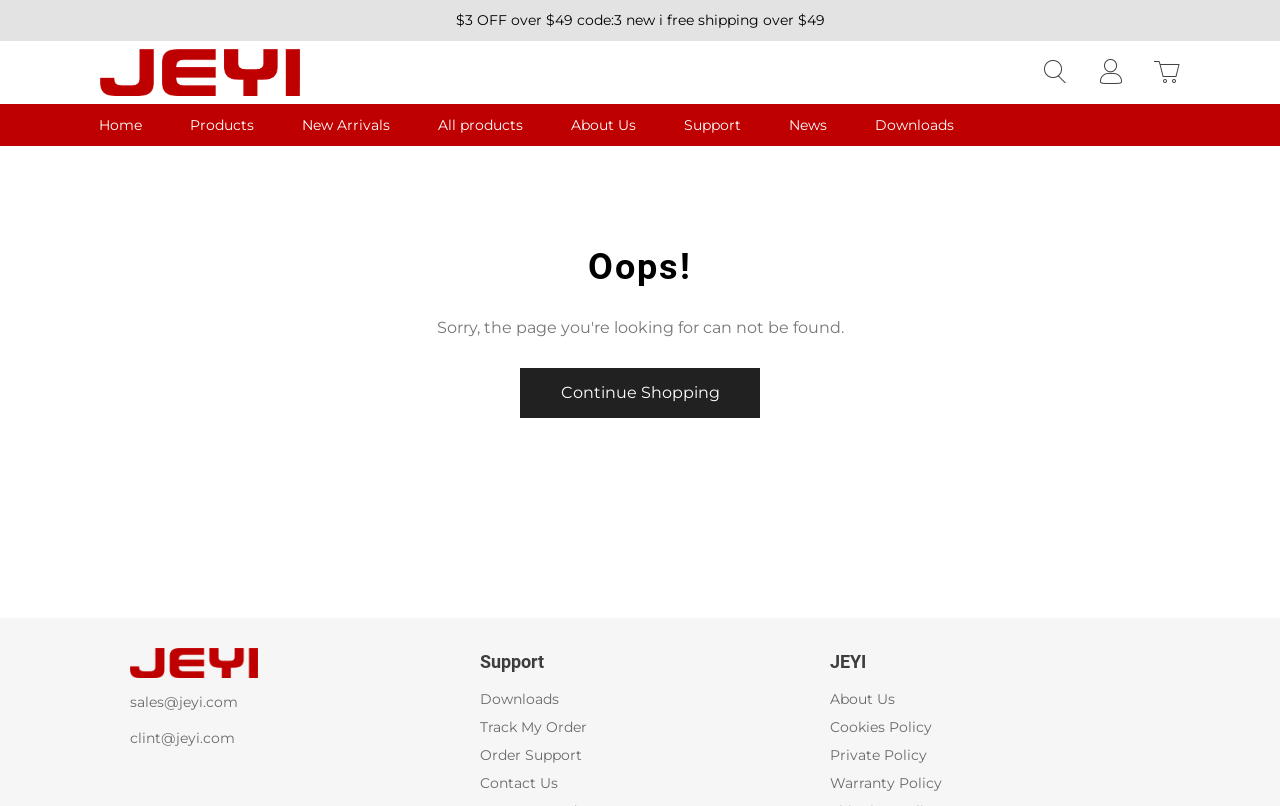What is the email address for sales?
Utilize the information in the image to give a detailed answer to the question.

The email address for sales is mentioned in the StaticText element with the text 'sales@jeyi.com' at the bottom of the webpage.